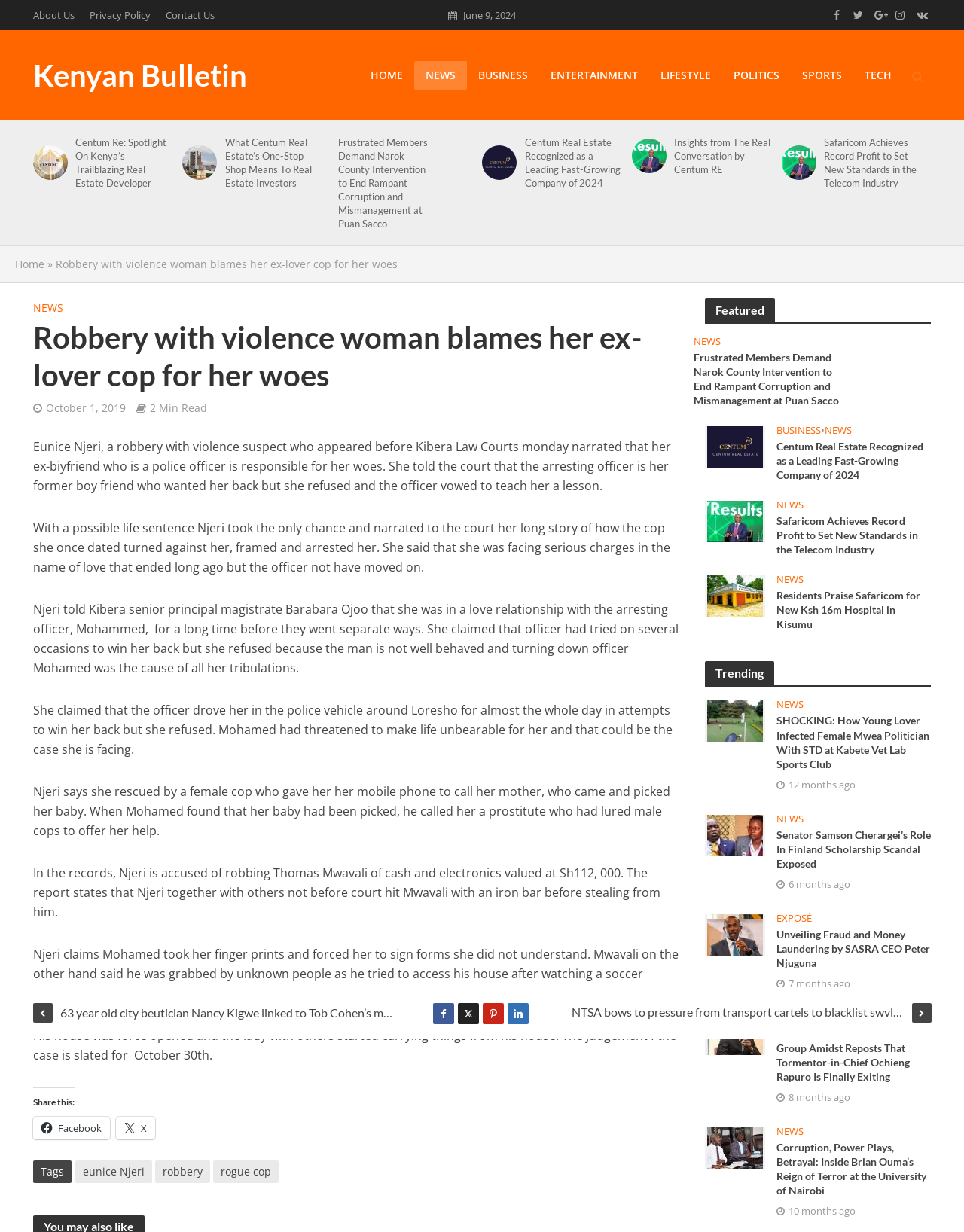Specify the bounding box coordinates for the region that must be clicked to perform the given instruction: "Click on the 'NEWS' link".

[0.034, 0.244, 0.065, 0.259]